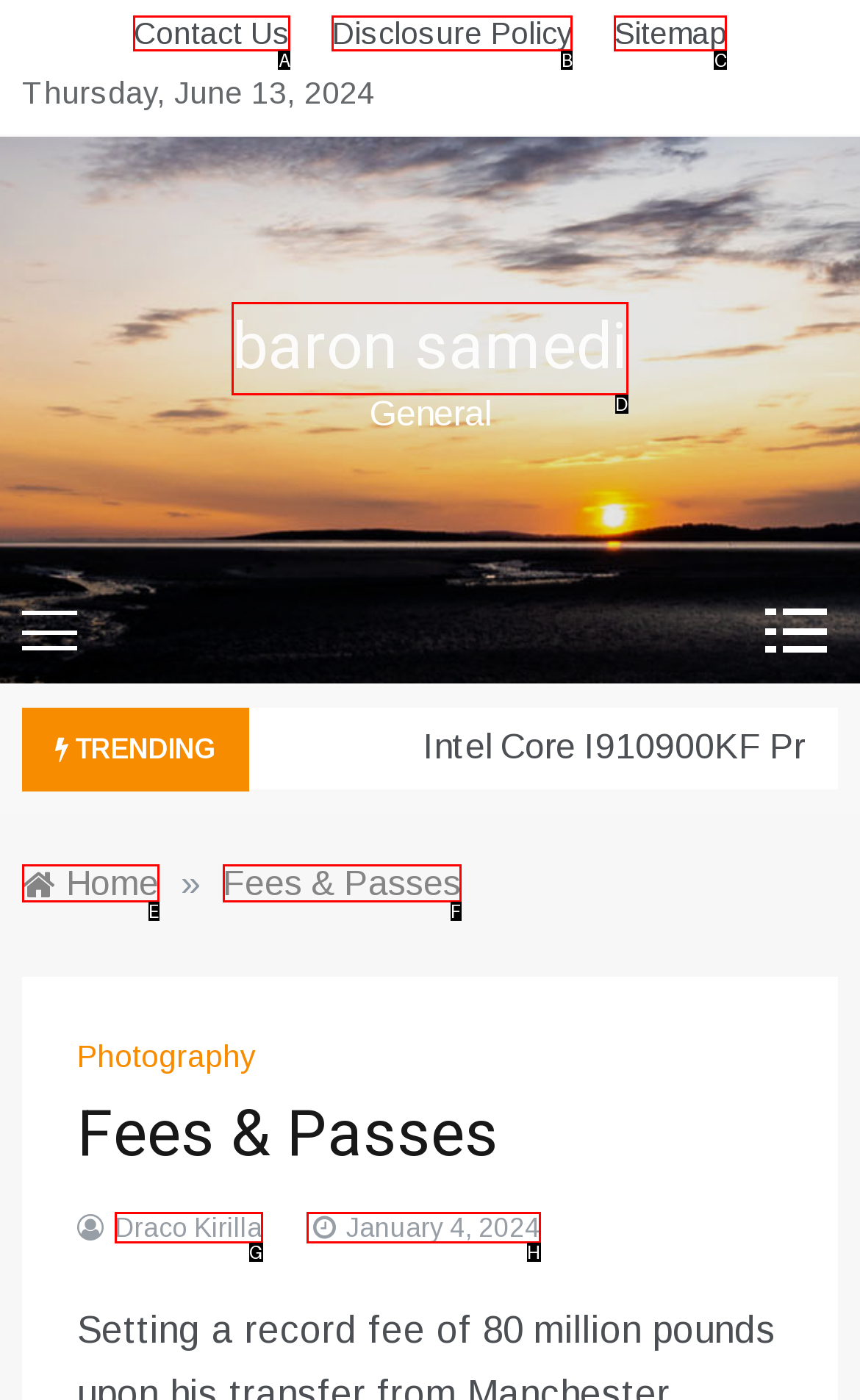Select the letter of the UI element you need to click to complete this task: view baron samedi.

D